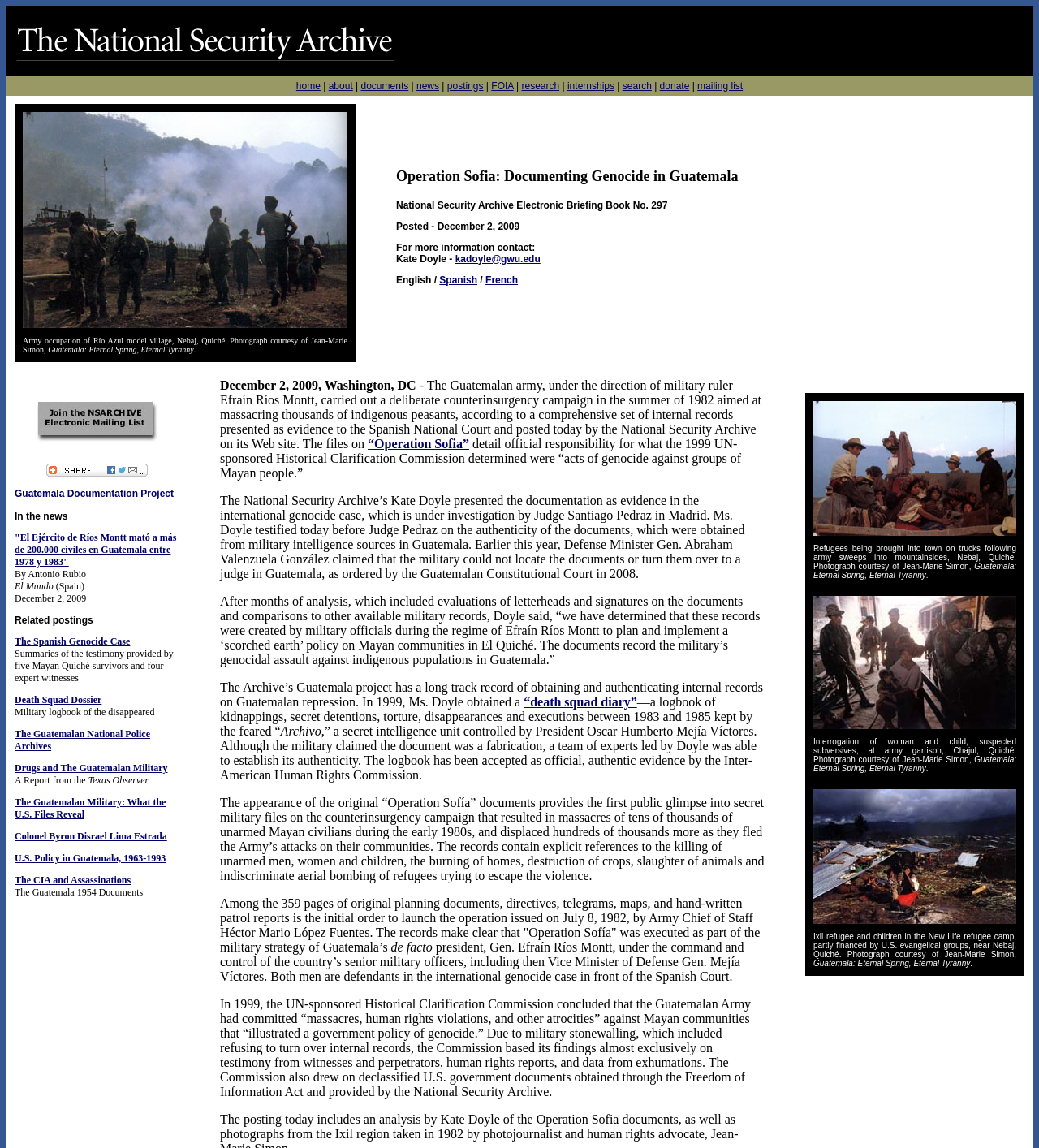What is the name of the project mentioned on this webpage?
Using the image, respond with a single word or phrase.

Guatemala Documentation Project